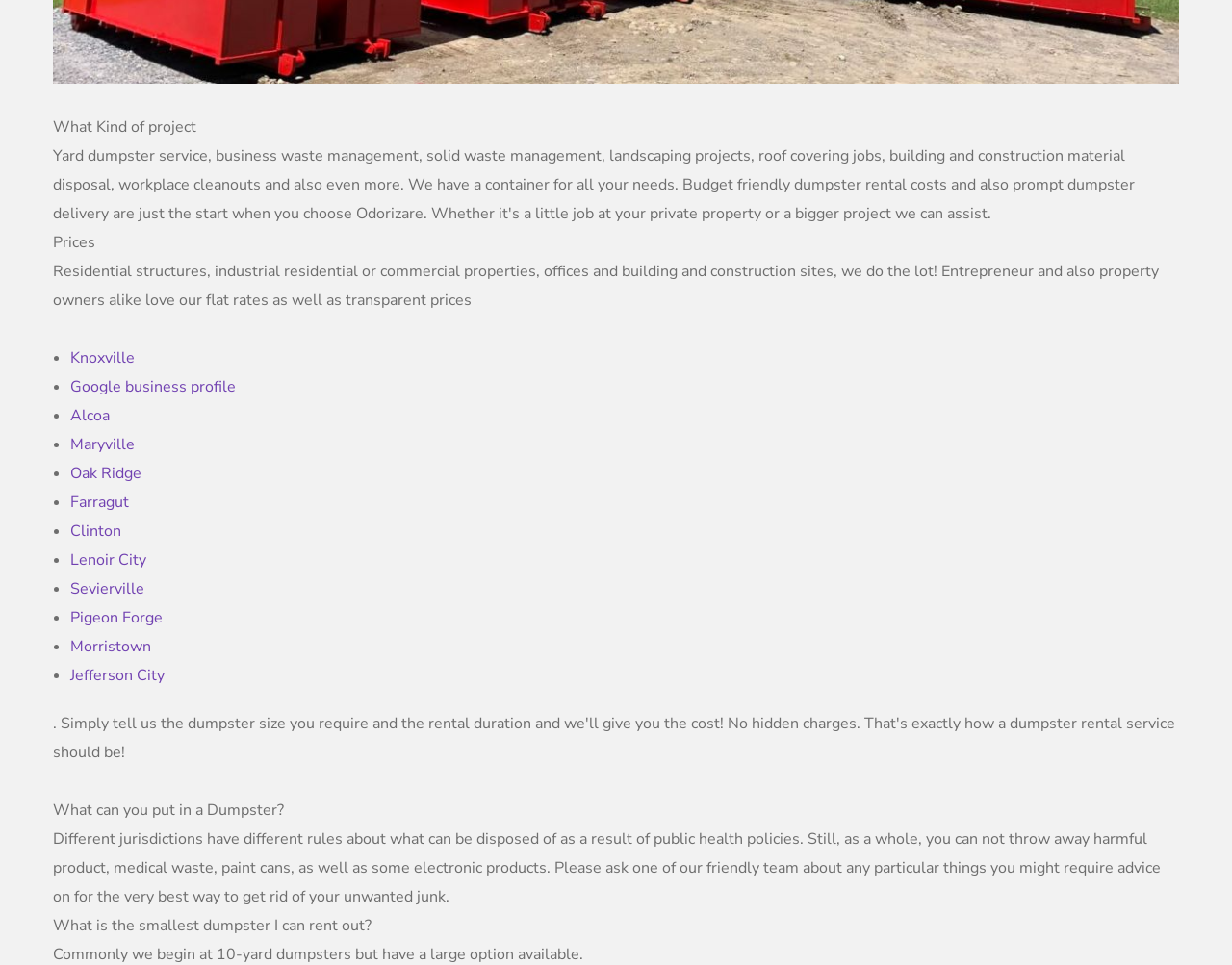Locate the UI element described by Sevierville and provide its bounding box coordinates. Use the format (top-left x, top-left y, bottom-right x, bottom-right y) with all values as floating point numbers between 0 and 1.

[0.057, 0.599, 0.117, 0.621]